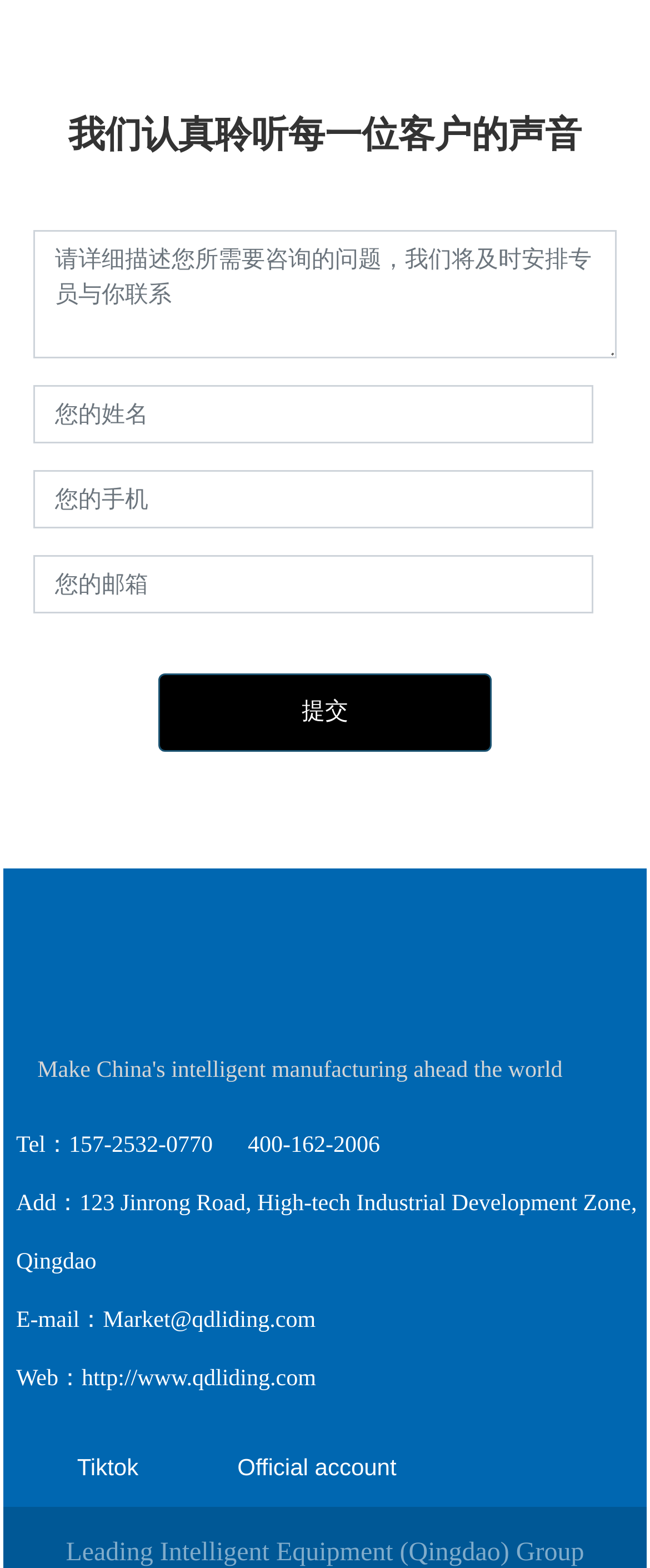Please identify the coordinates of the bounding box for the clickable region that will accomplish this instruction: "Visit the official website".

[0.126, 0.872, 0.486, 0.888]